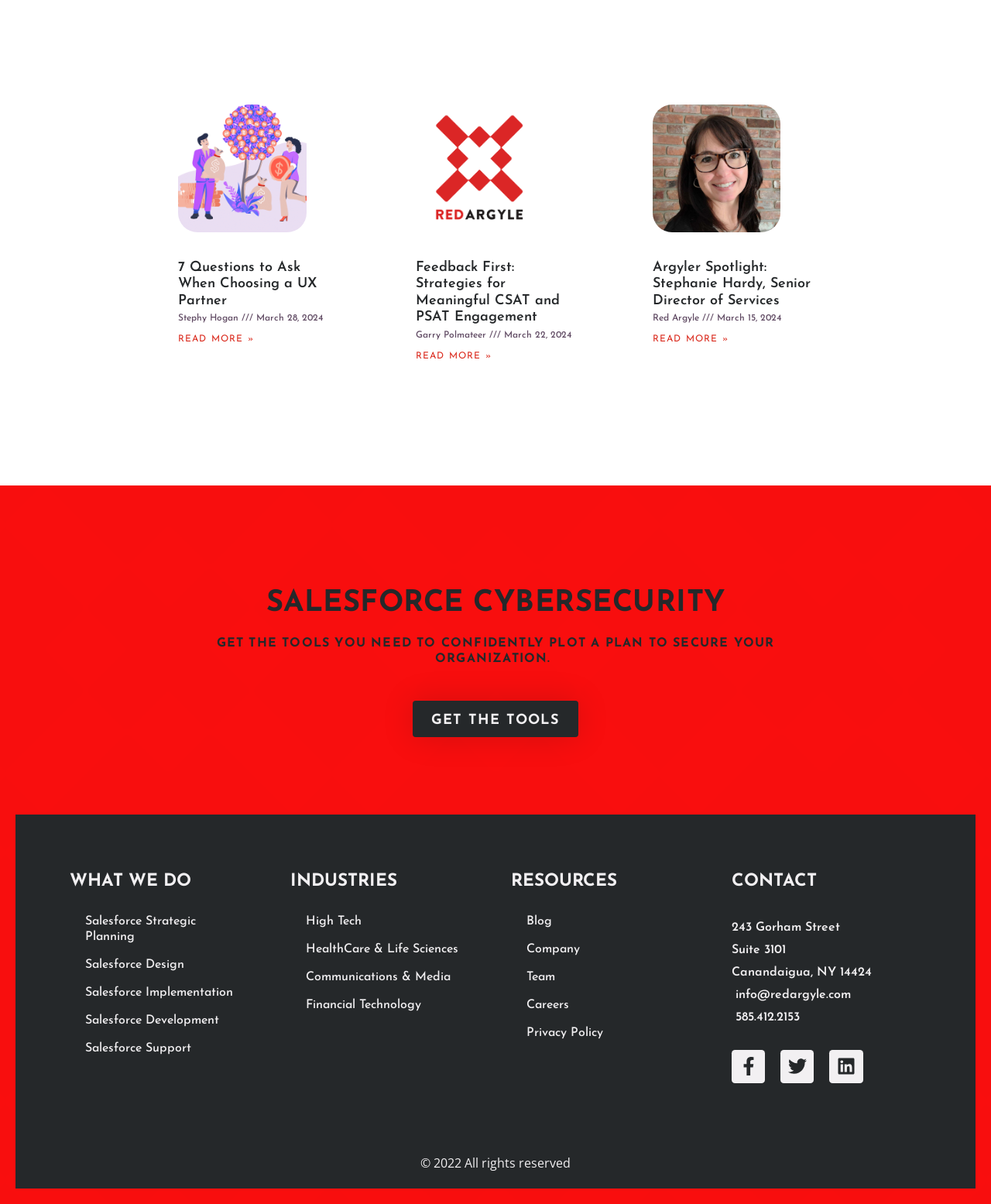Indicate the bounding box coordinates of the element that needs to be clicked to satisfy the following instruction: "Get the tools". The coordinates should be four float numbers between 0 and 1, i.e., [left, top, right, bottom].

[0.416, 0.582, 0.584, 0.612]